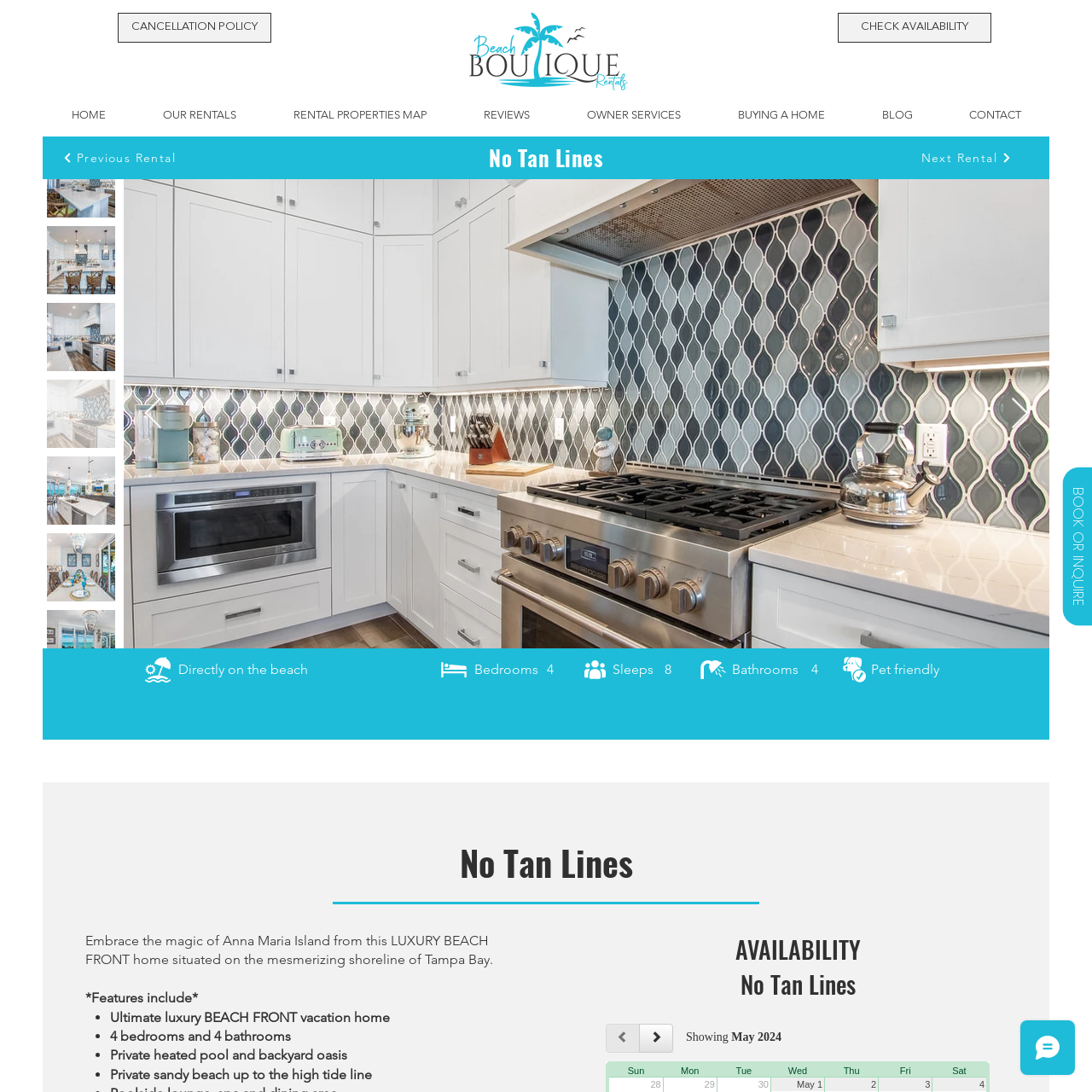Generate a detailed caption for the picture within the red-bordered area.

This image displays a captivating view associated with the listing for a luxurious beach rental named "No Tan Lines" located on Anna Maria Island, Florida. The property boasts a prime beachfront location, offering guests the chance to experience the tranquil beauty of Tampa Bay. Accompanying the visual presentation are enticing details about the property, highlighting features such as four spacious bedrooms and bathrooms, the ability to accommodate up to eight guests, and the added luxury of a private heated pool along with a serene backyard oasis. The image invites potential renters to embrace the magic of beachside living, making it an ideal choice for family vacations or group getaways.